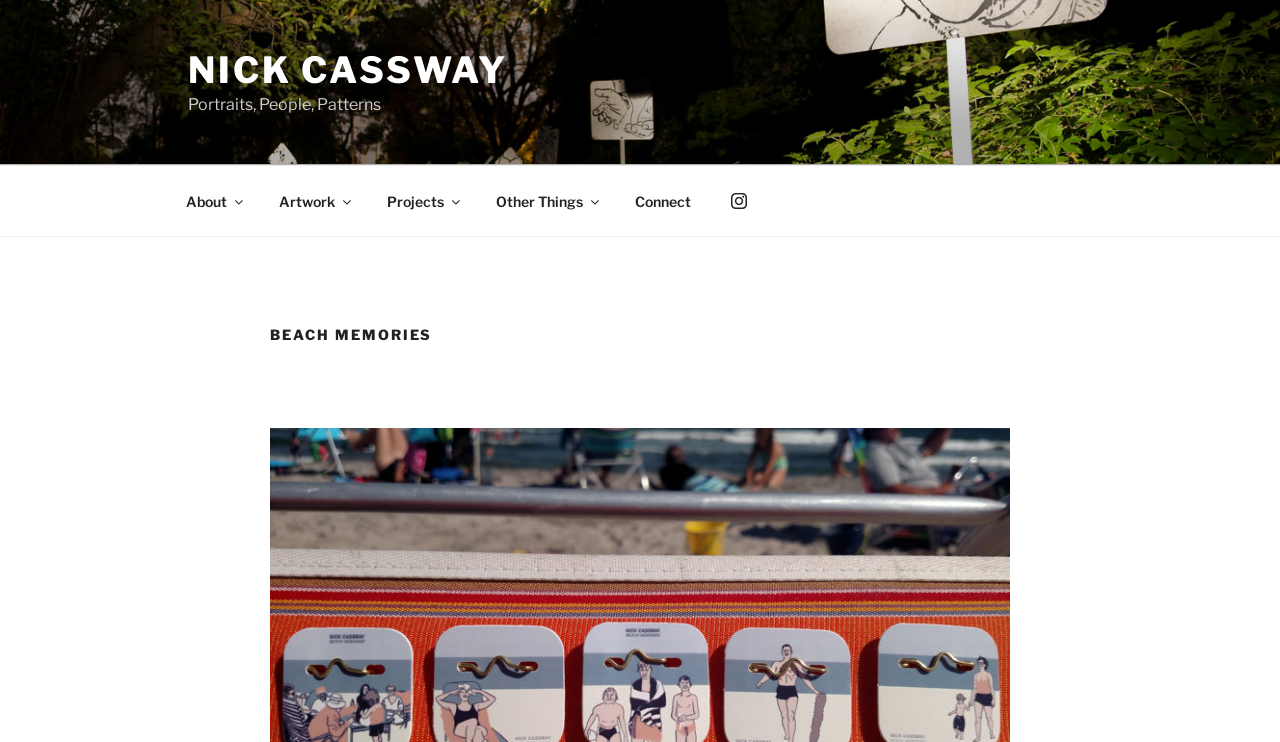For the element described, predict the bounding box coordinates as (top-left x, top-left y, bottom-right x, bottom-right y). All values should be between 0 and 1. Element description: Other Things

[0.373, 0.238, 0.48, 0.304]